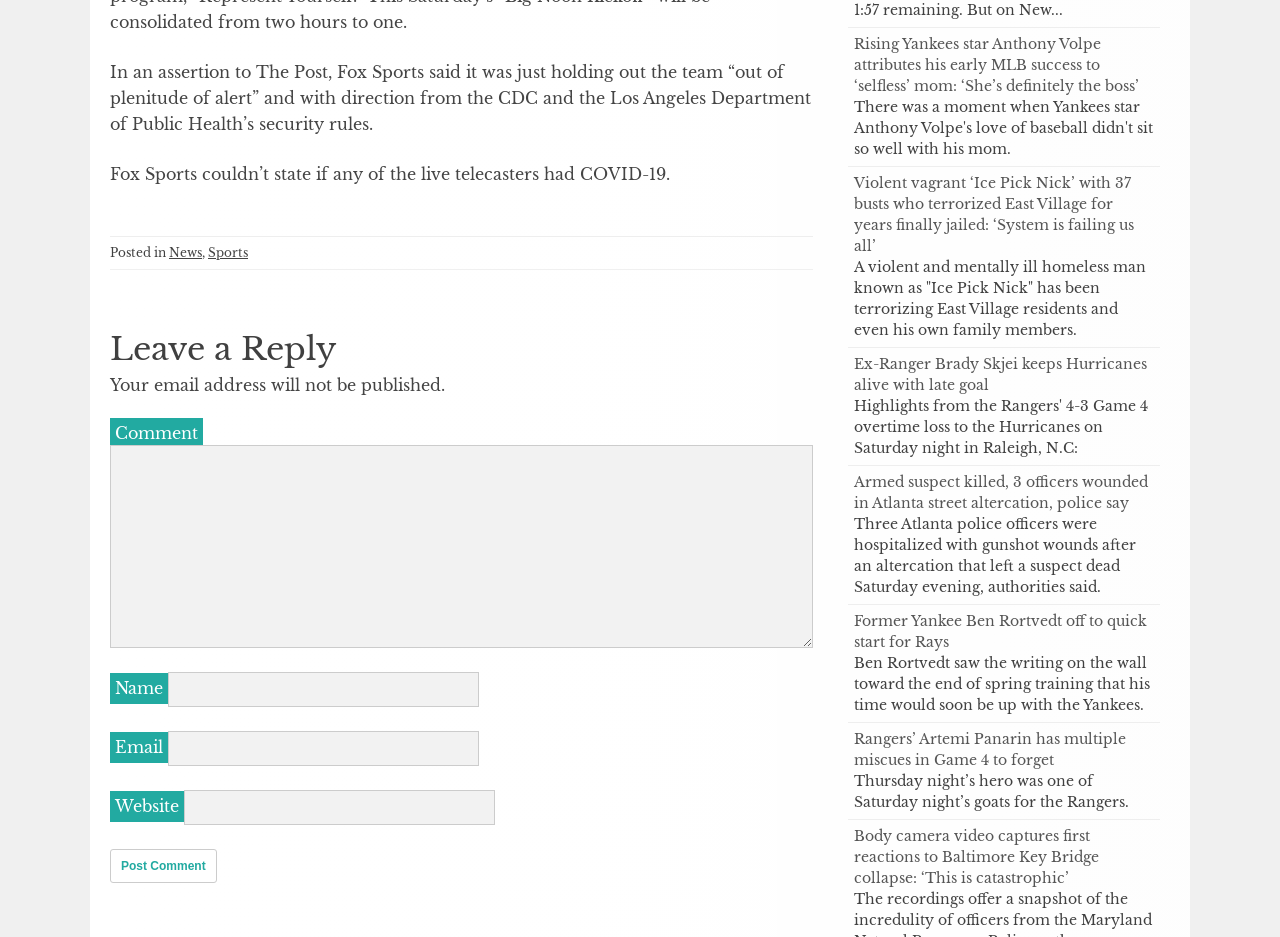What is the purpose of the button at the bottom?
Please use the visual content to give a single word or phrase answer.

Post Comment